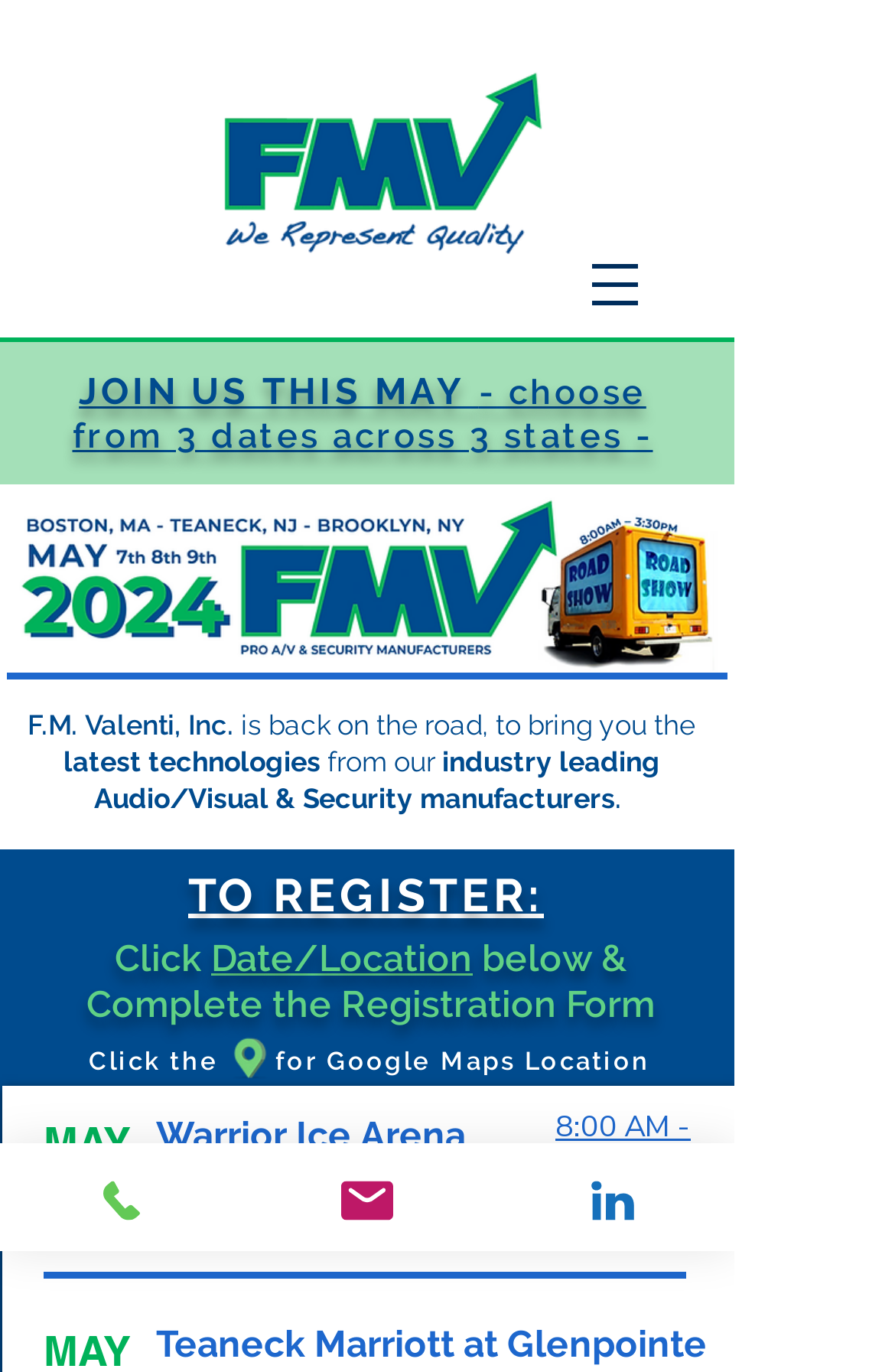Provide the bounding box coordinates of the HTML element this sentence describes: "eaneck Marriott at Glenpointe". The bounding box coordinates consist of four float numbers between 0 and 1, i.e., [left, top, right, bottom].

[0.195, 0.964, 0.79, 0.996]